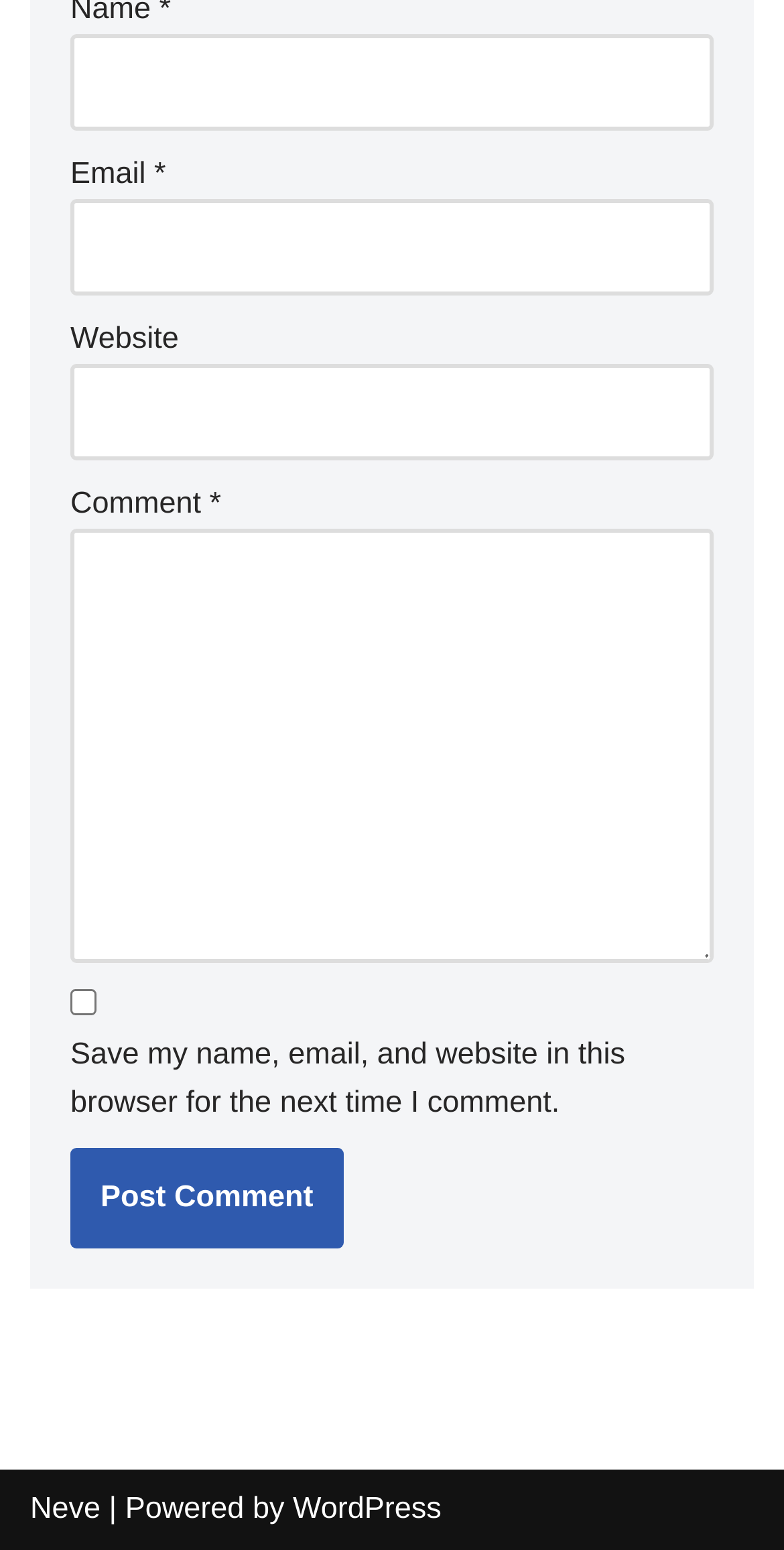Identify the bounding box coordinates for the UI element described as: "Neve". The coordinates should be provided as four floats between 0 and 1: [left, top, right, bottom].

[0.038, 0.962, 0.128, 0.984]